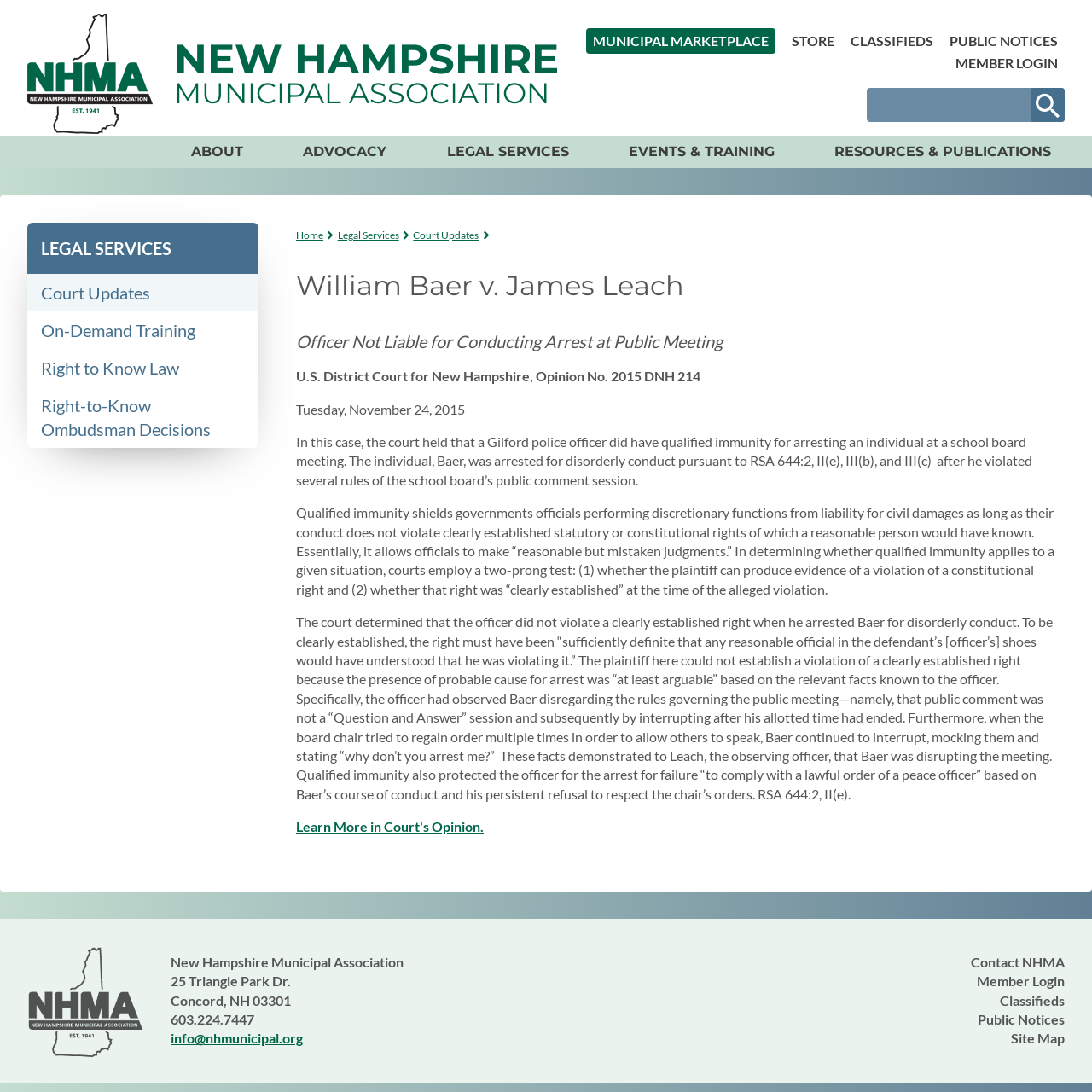Describe the webpage in detail, including text, images, and layout.

The webpage is about a court case, "William Baer v. James Leach", and is hosted by the New Hampshire Municipal Association. At the top of the page, there is a navigation menu with links to "ABOUT", "ADVOCACY", "LEGAL SERVICES", and other sections. Below the navigation menu, there is a search form with a text box and a search button.

The main content of the page is divided into two sections. The left section has a heading "You are here" with a breadcrumb trail showing the current page's location within the website. Below the breadcrumb trail, there are links to related pages, including "Home", "Legal Services", and "Court Updates".

The right section of the main content has a heading "William Baer v. James Leach" and contains a summary of the court case. The summary includes the court's opinion, the date of the decision, and a detailed description of the case. The description explains the court's ruling on qualified immunity for a police officer who arrested an individual at a school board meeting.

At the bottom of the page, there is a footer section with contact information for the New Hampshire Municipal Association, including their address, phone number, and email address. There are also links to other pages on the website, such as "Contact NHMA", "Member Login", "Classifieds", "Public Notices", and "Site Map".